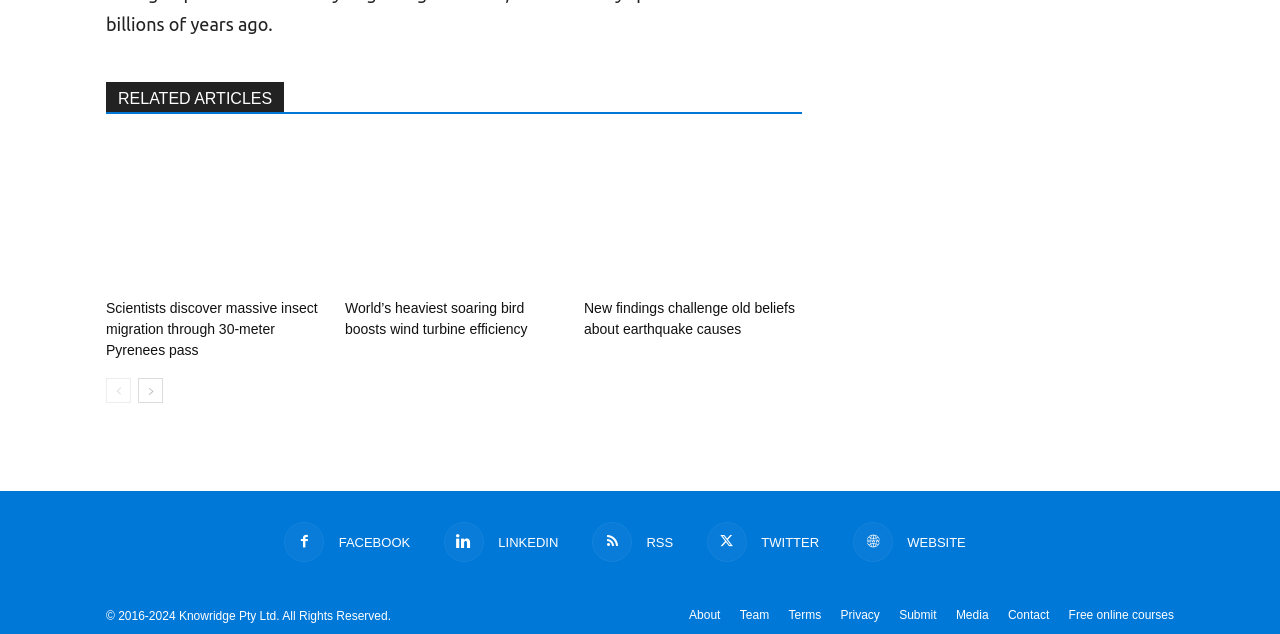Provide the bounding box coordinates for the area that should be clicked to complete the instruction: "Read about scientists discovering massive insect migration".

[0.083, 0.223, 0.253, 0.46]